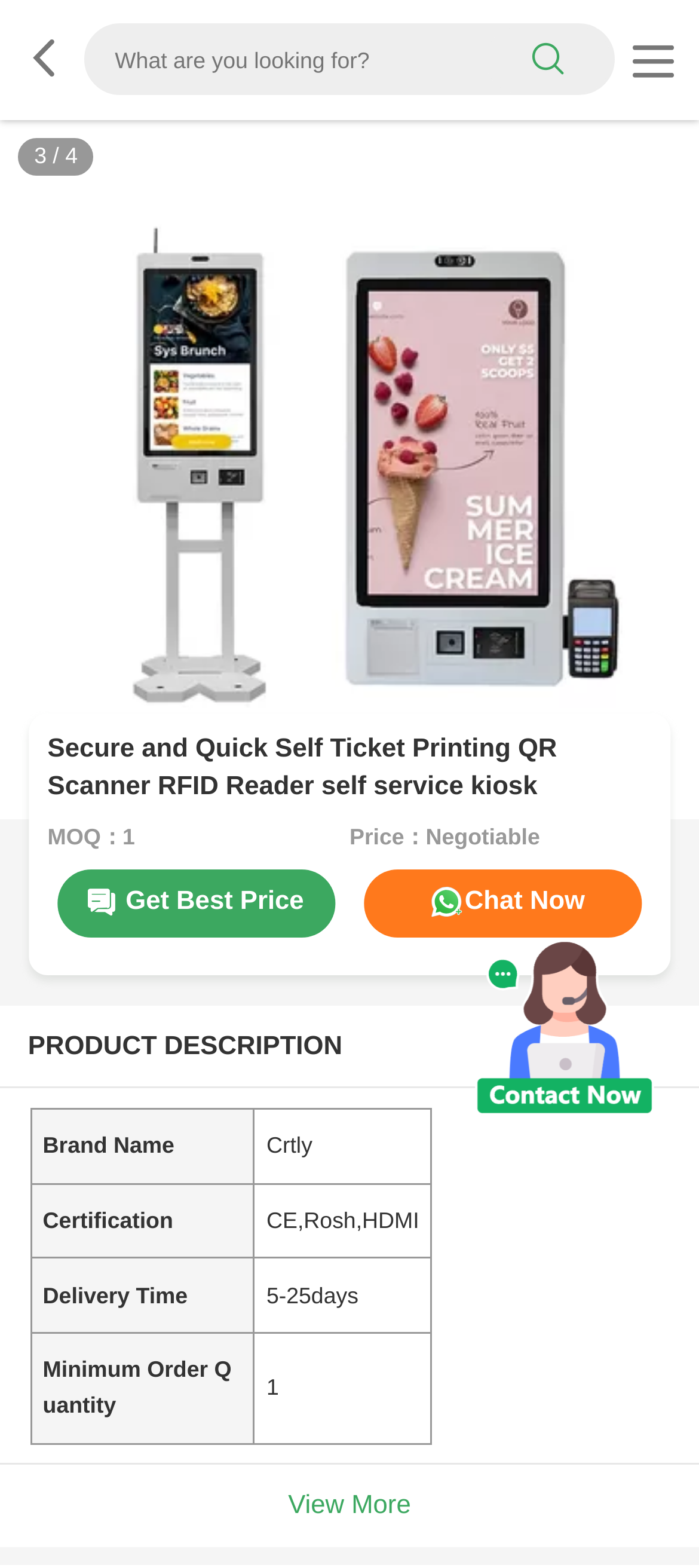Highlight the bounding box of the UI element that corresponds to this description: "search".

[0.694, 0.017, 0.876, 0.059]